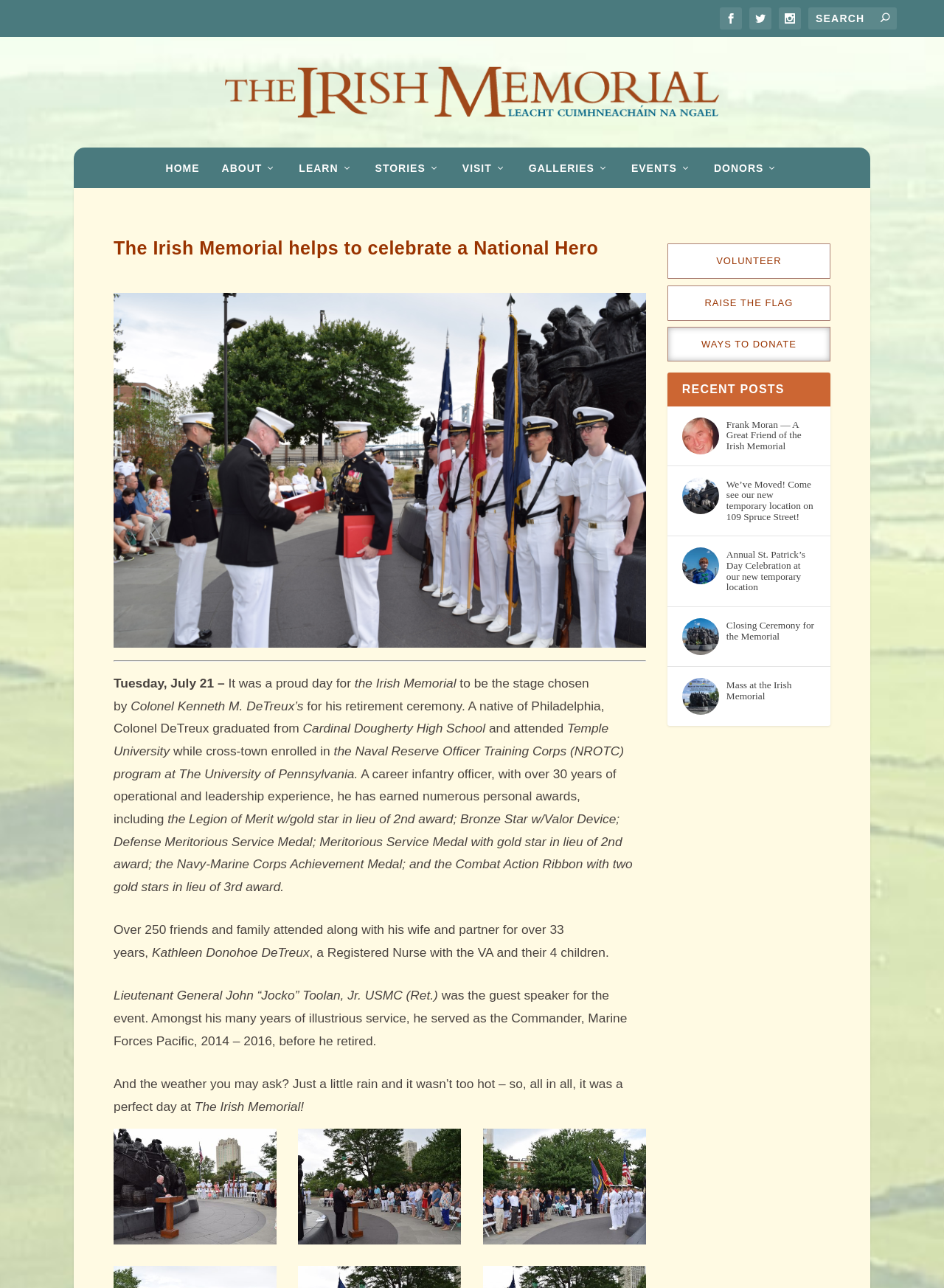Provide the bounding box coordinates of the section that needs to be clicked to accomplish the following instruction: "Go to the home page."

None